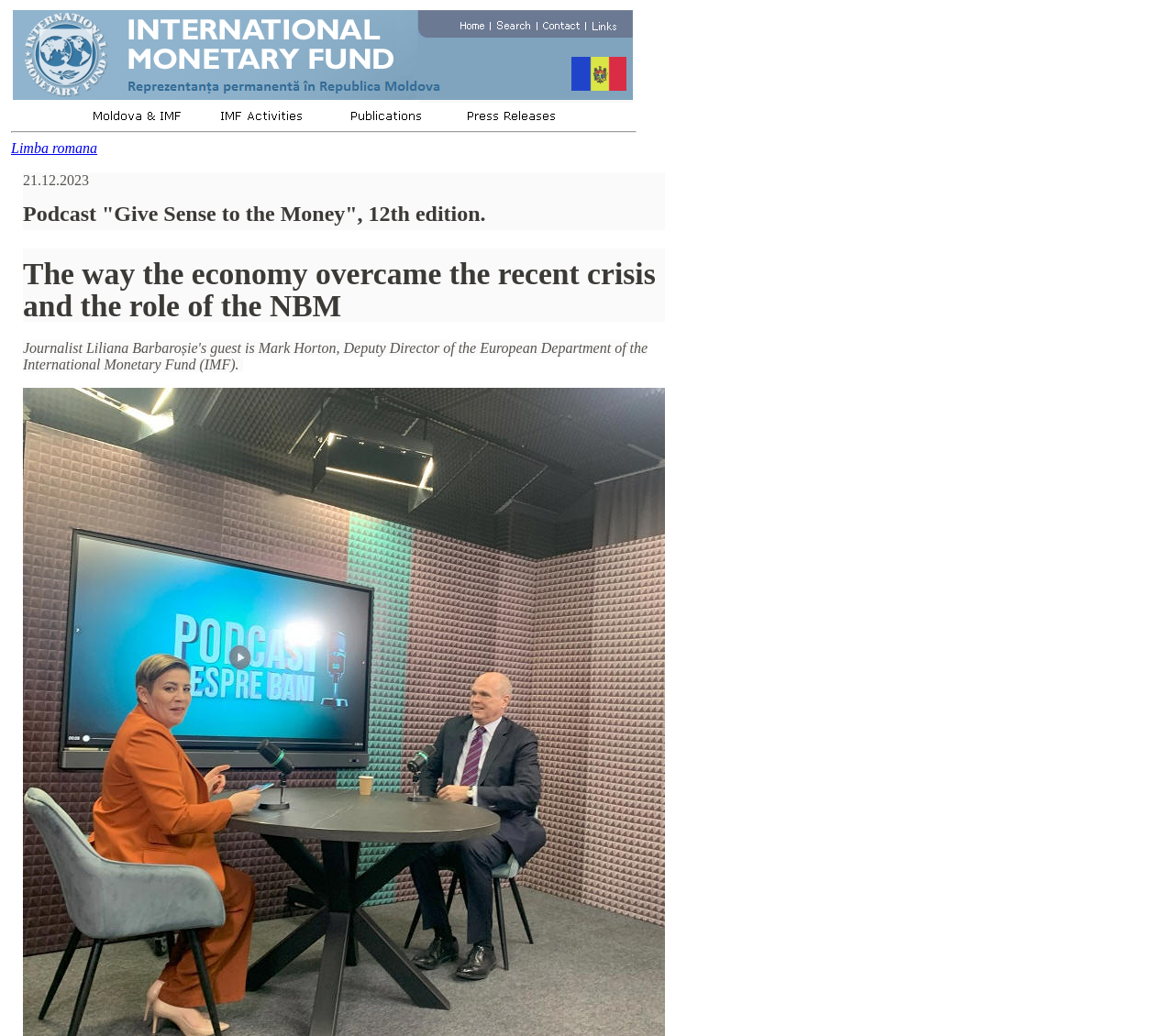What is the language option available?
Please use the visual content to give a single word or phrase answer.

Limba romana